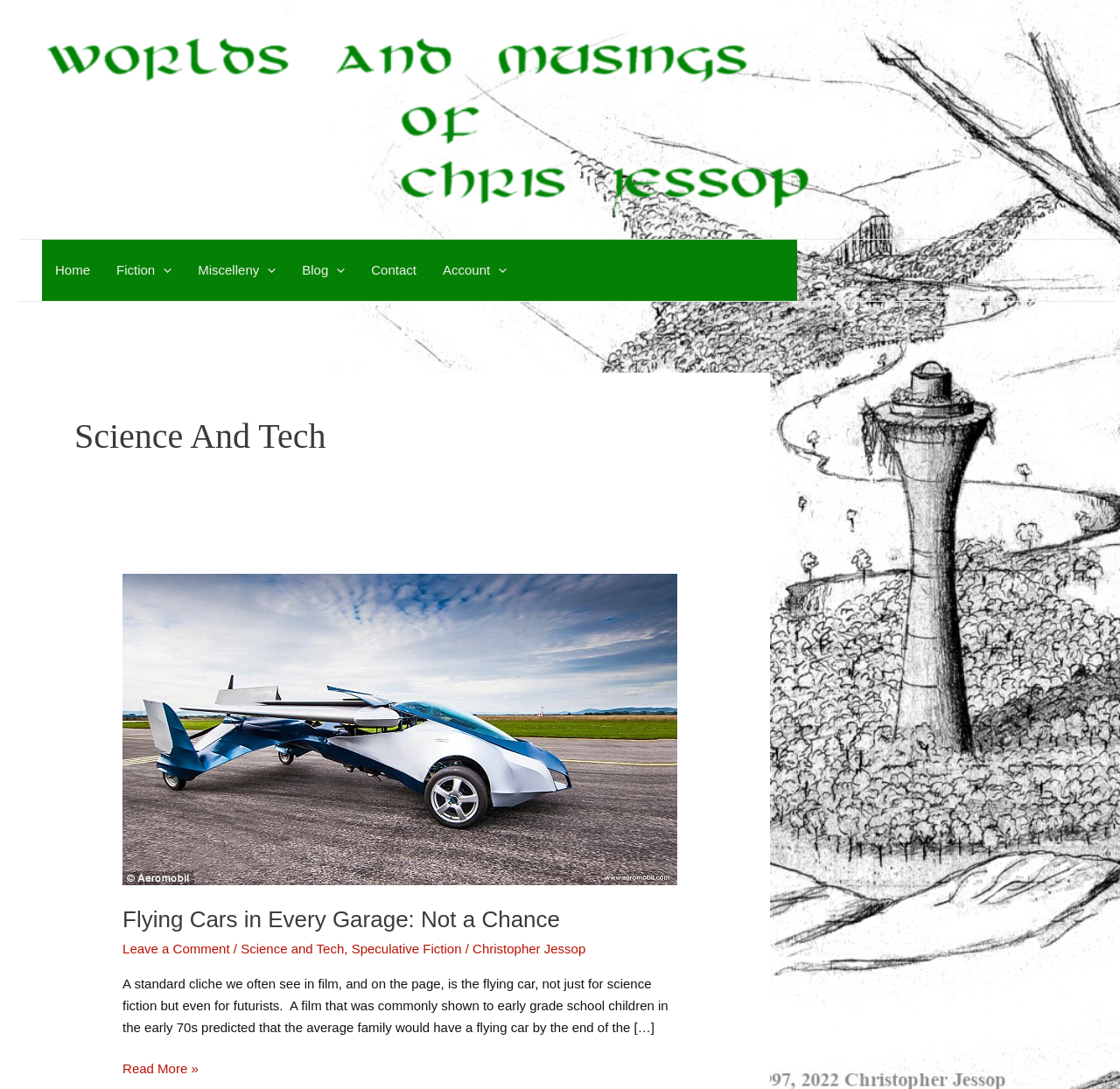Answer the question in a single word or phrase:
What is the topic of the blog post?

Flying Cars